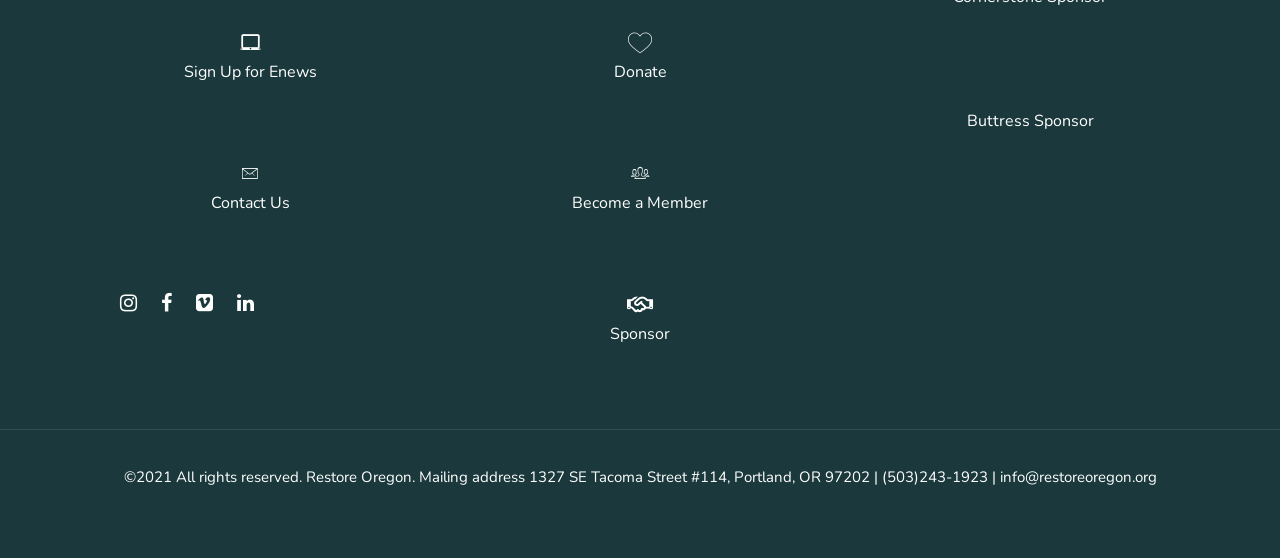What social media platforms are linked on this webpage?
Answer the question with as much detail as you can, using the image as a reference.

I found the social media links at the top of the webpage, represented by icons. The links are for Instagram, Facebook, Vimeo, and LinkedIn.